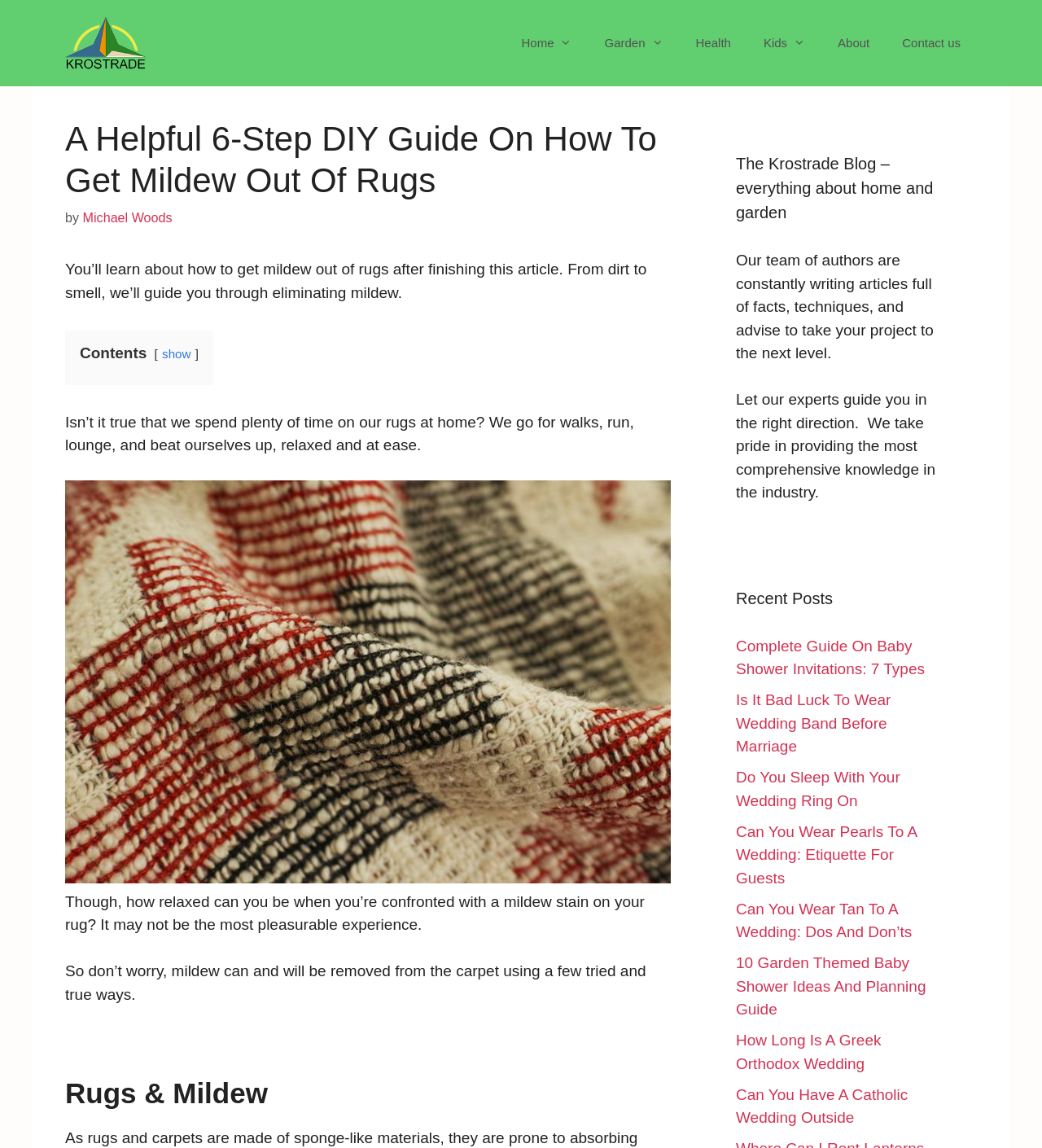Locate the coordinates of the bounding box for the clickable region that fulfills this instruction: "Read the recent post 'Complete Guide On Baby Shower Invitations: 7 Types'".

[0.706, 0.555, 0.888, 0.59]